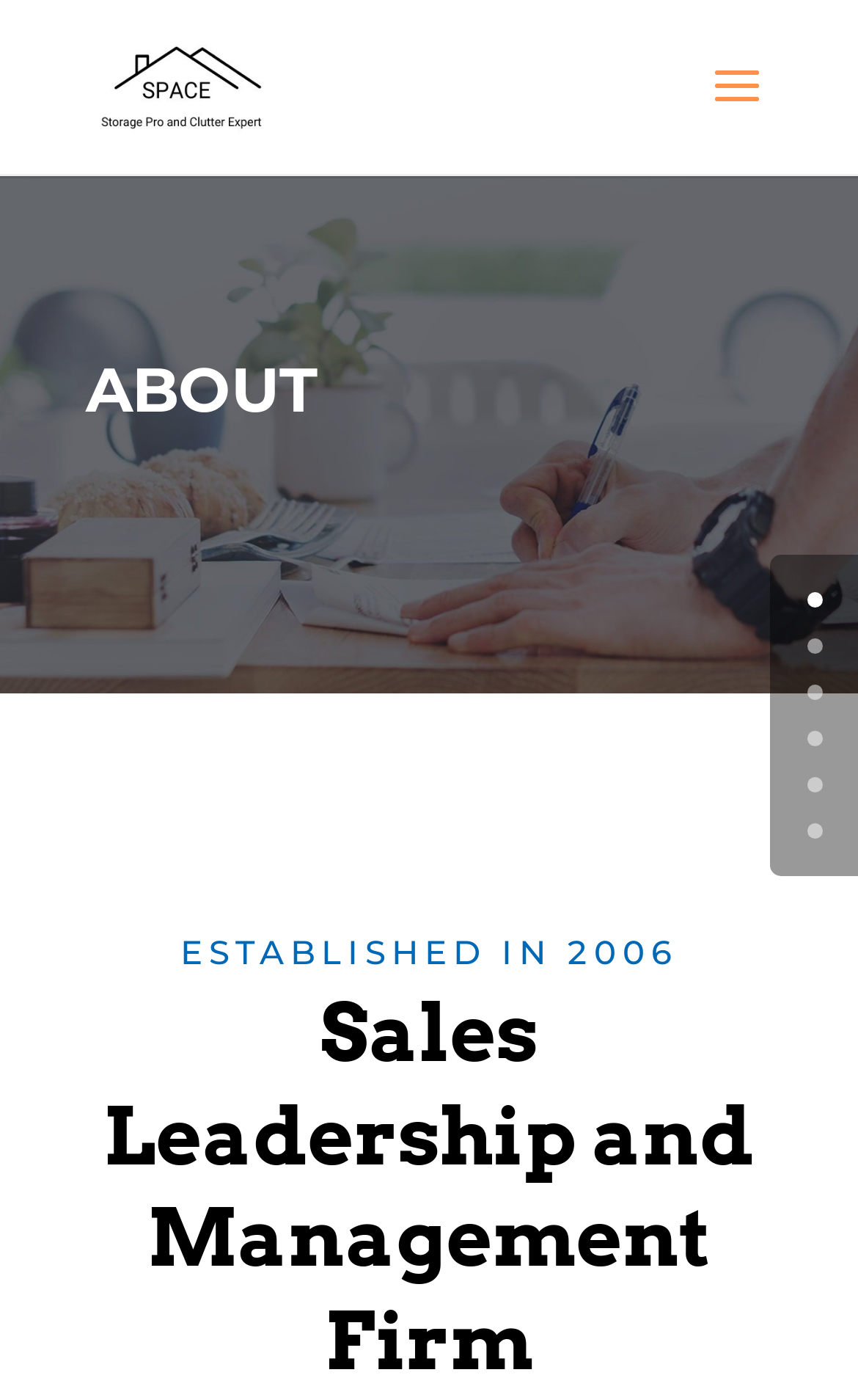Is there a search bar on the page?
Give a single word or phrase answer based on the content of the image.

Yes